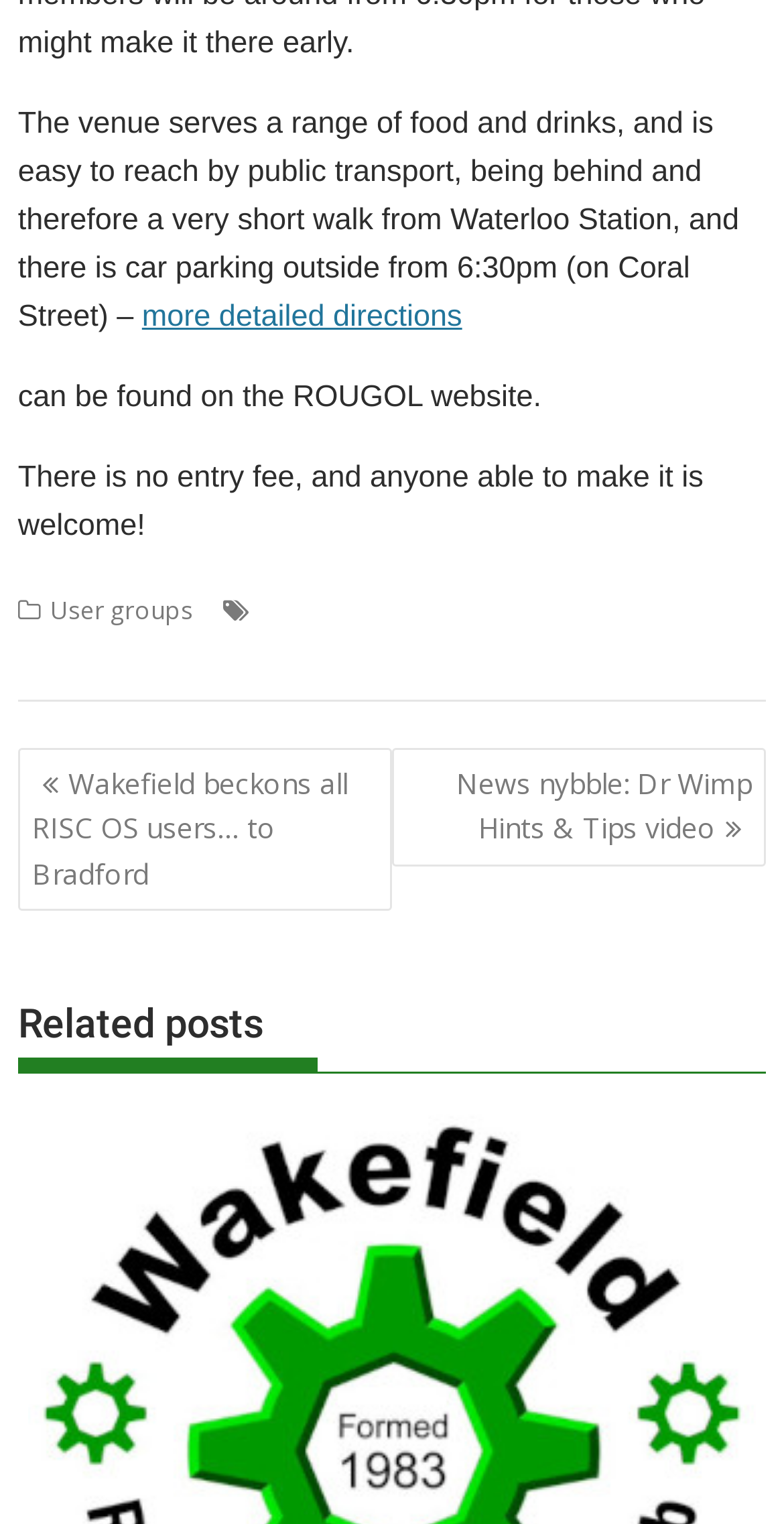Locate the bounding box coordinates of the item that should be clicked to fulfill the instruction: "go to User groups".

[0.064, 0.39, 0.246, 0.412]